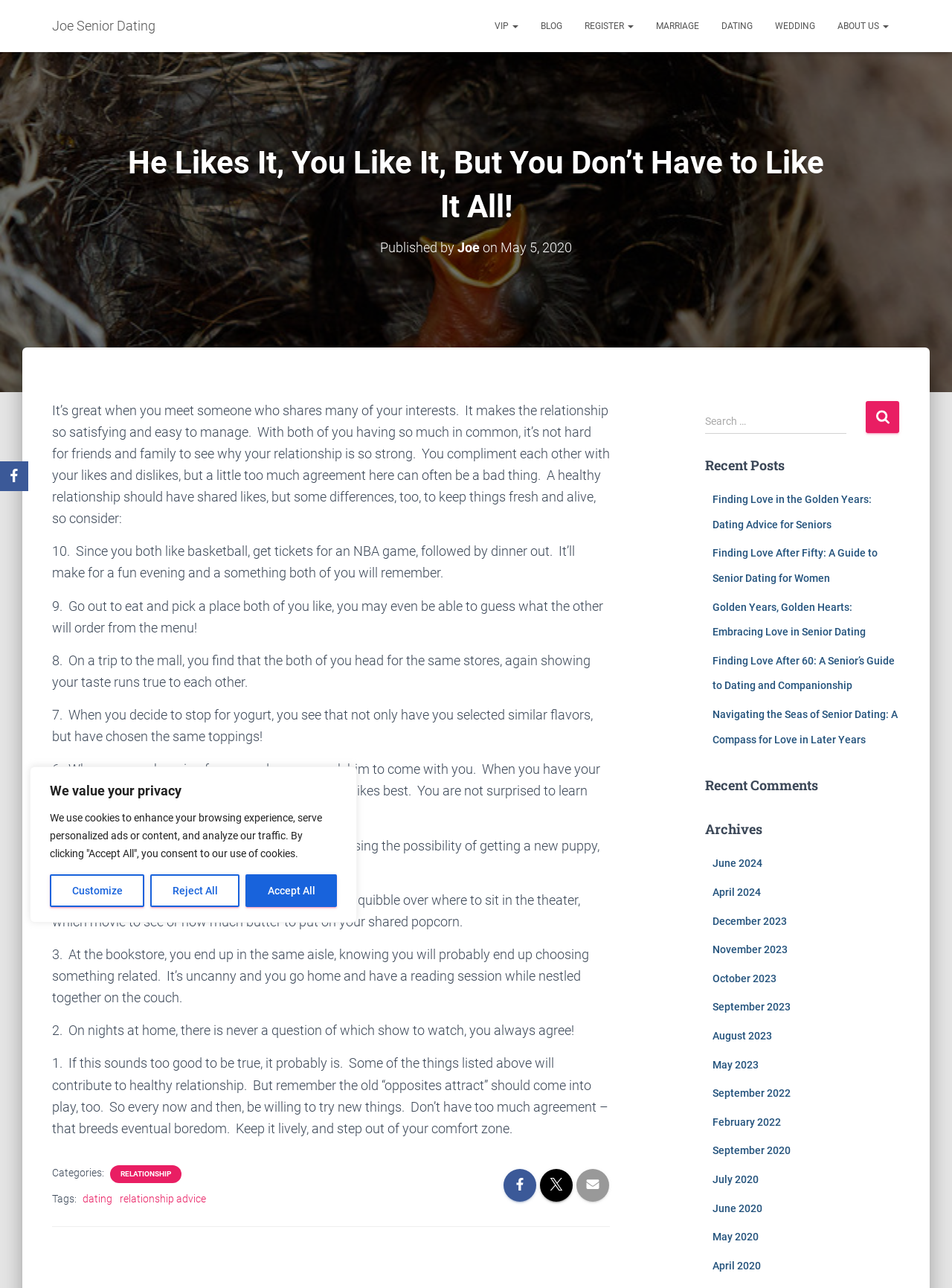Pinpoint the bounding box coordinates of the clickable area needed to execute the instruction: "Click the 'Joe Senior Dating' link". The coordinates should be specified as four float numbers between 0 and 1, i.e., [left, top, right, bottom].

[0.043, 0.006, 0.175, 0.035]